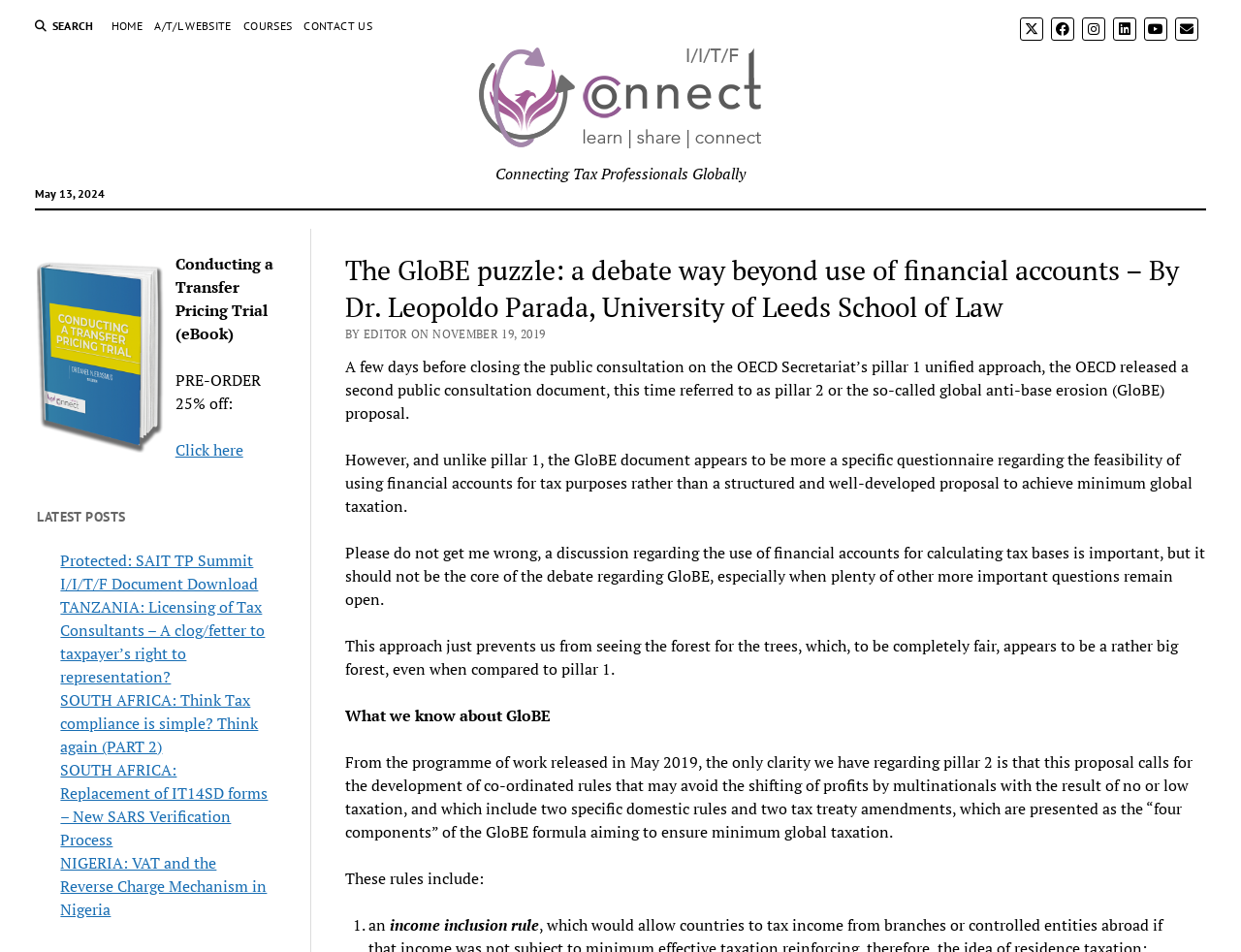Could you please study the image and provide a detailed answer to the question:
What is the date of the latest post?

The date of the latest post can be found in the text 'BY EDITOR ON NOVEMBER 19, 2019' with a bounding box of [0.278, 0.343, 0.439, 0.358]. This text is part of the latest post section.